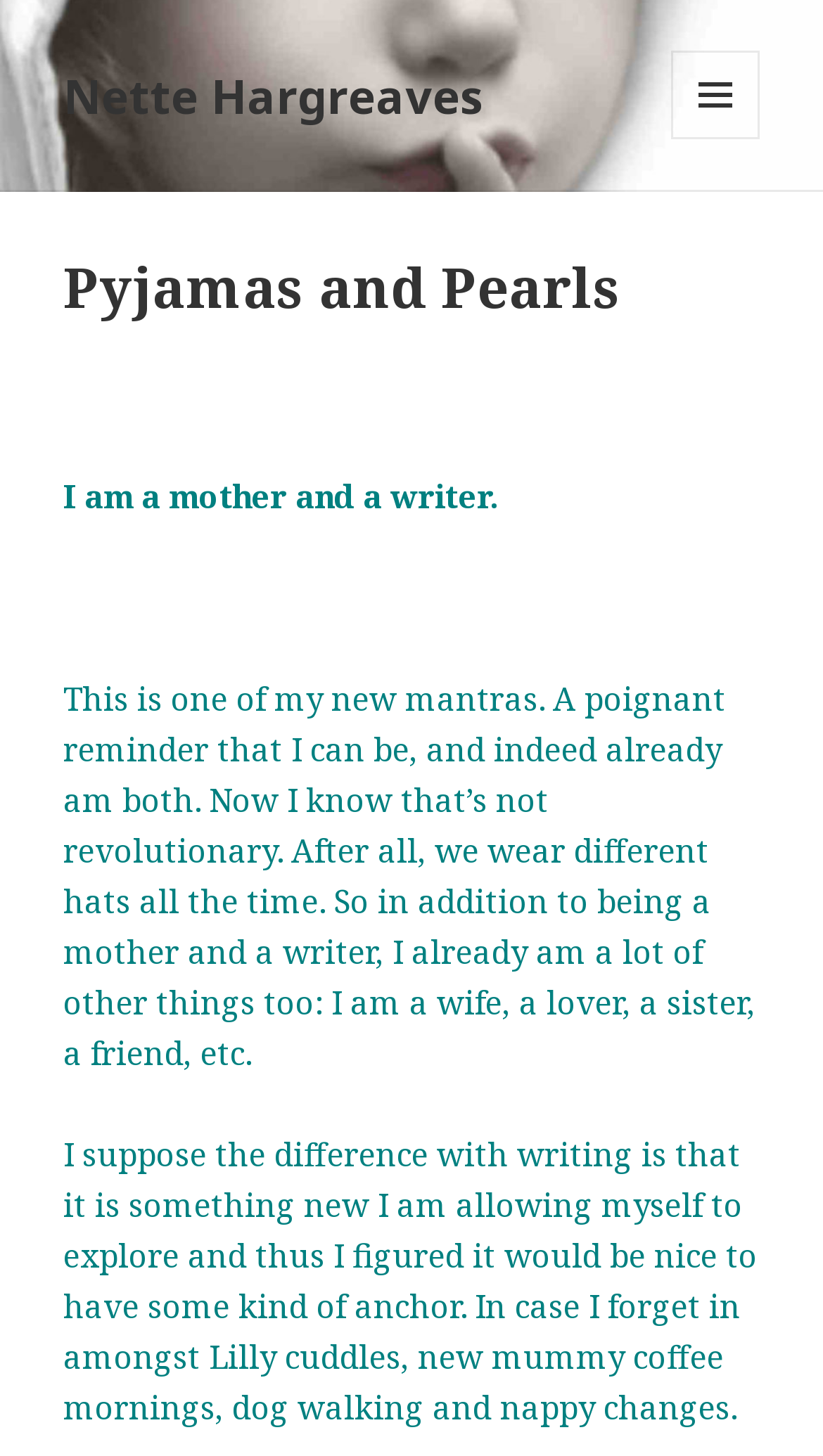What is the author's reason for having an anchor?
Please give a well-detailed answer to the question.

The author mentions 'In case I forget in amongst Lilly cuddles, new mummy coffee mornings, dog walking and nappy changes.' which suggests that the author wants to have an anchor to remember their writing amidst their busy life as a mother.